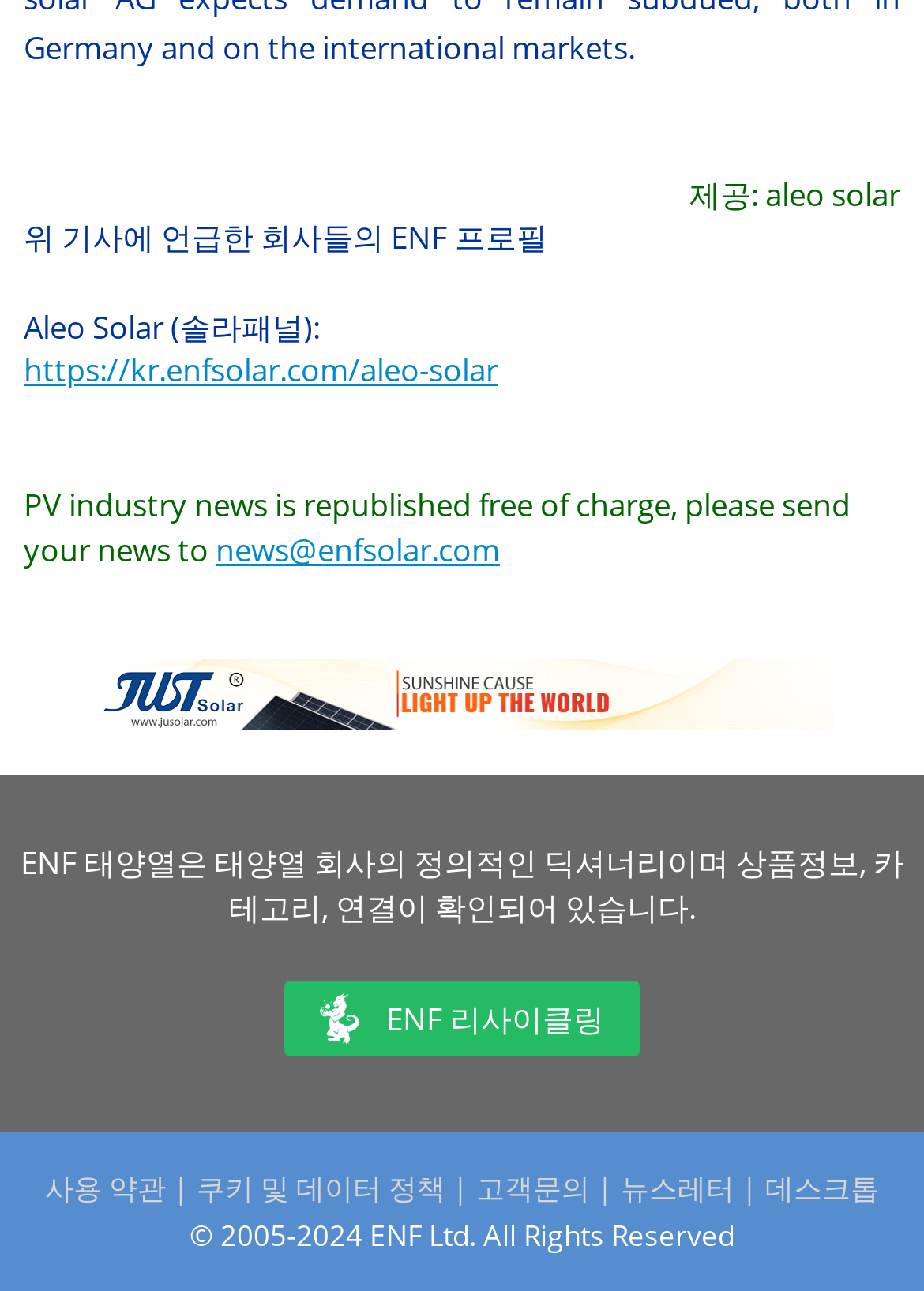What is ENF?
Answer the question with detailed information derived from the image.

The text 'ENF 태양열은 태양열 회사의 정의적인 딕셔너리이며 상품정보, 카테고리, 연결이 확인되어 있습니다.' translates to 'ENF Solar is a definitive dictionary of solar companies, providing product information, categories, and connections.', so ENF is a solar dictionary.